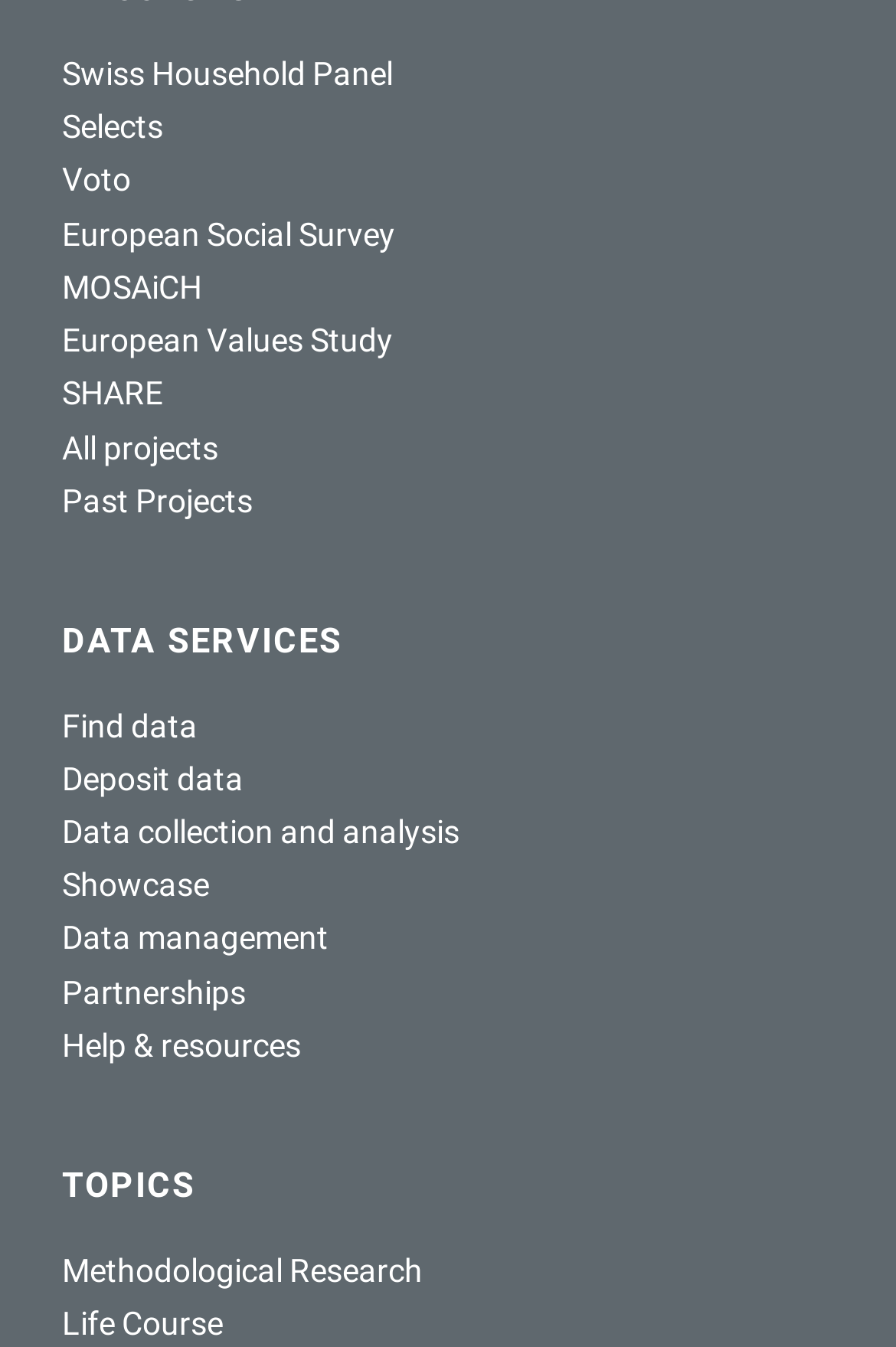Please provide the bounding box coordinates for the element that needs to be clicked to perform the following instruction: "Find data on the website". The coordinates should be given as four float numbers between 0 and 1, i.e., [left, top, right, bottom].

[0.069, 0.524, 0.221, 0.552]